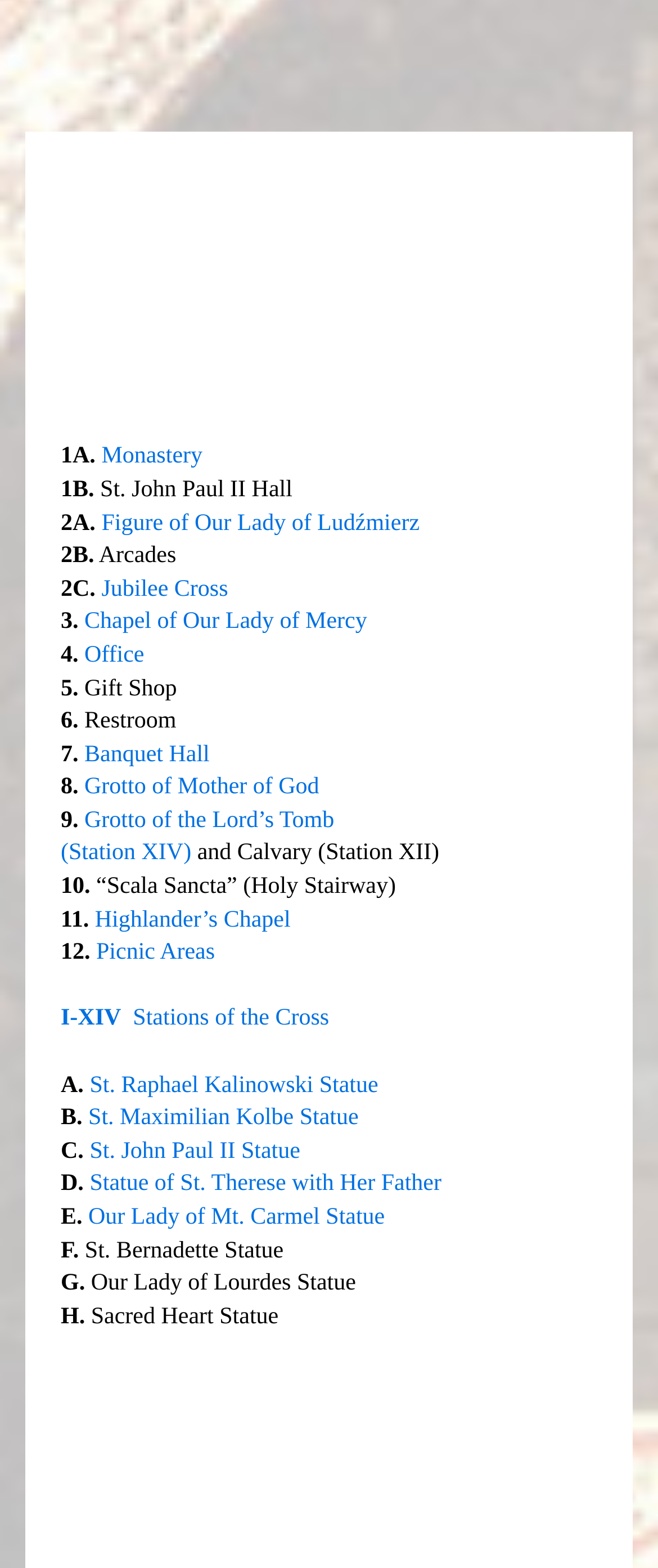Please identify the coordinates of the bounding box that should be clicked to fulfill this instruction: "Click on Monastery".

[0.154, 0.283, 0.308, 0.3]